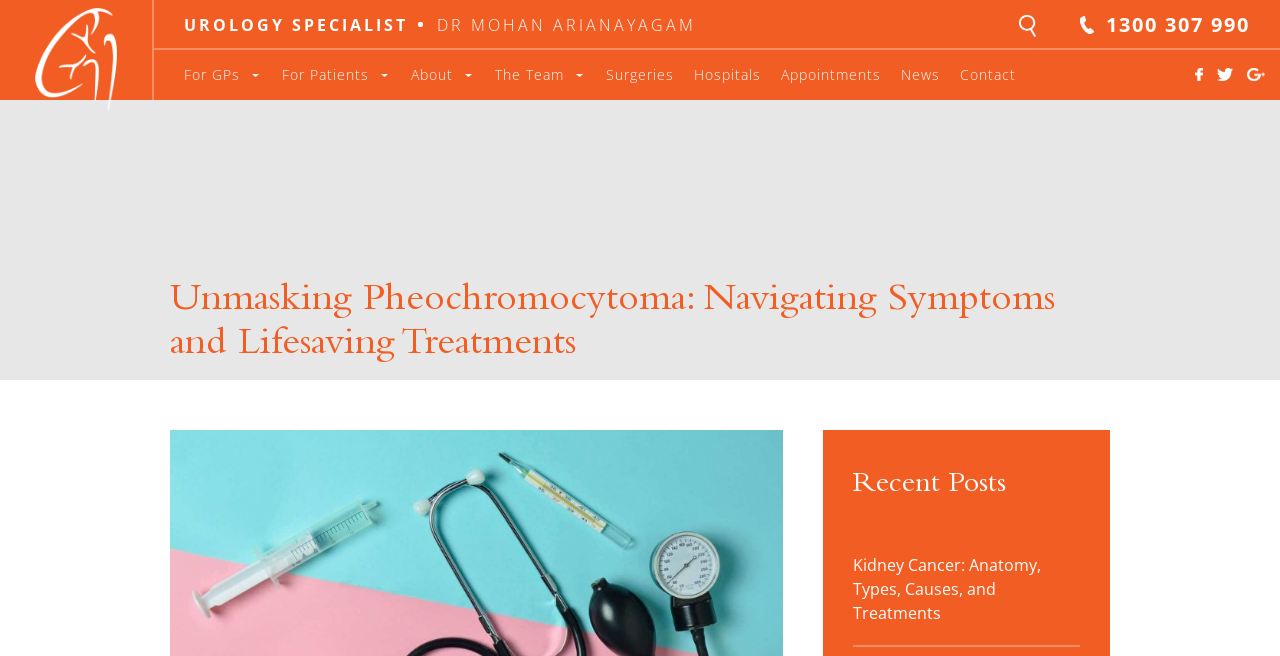Please identify the bounding box coordinates of the clickable element to fulfill the following instruction: "Read about kidney cancer". The coordinates should be four float numbers between 0 and 1, i.e., [left, top, right, bottom].

[0.667, 0.812, 0.844, 0.983]